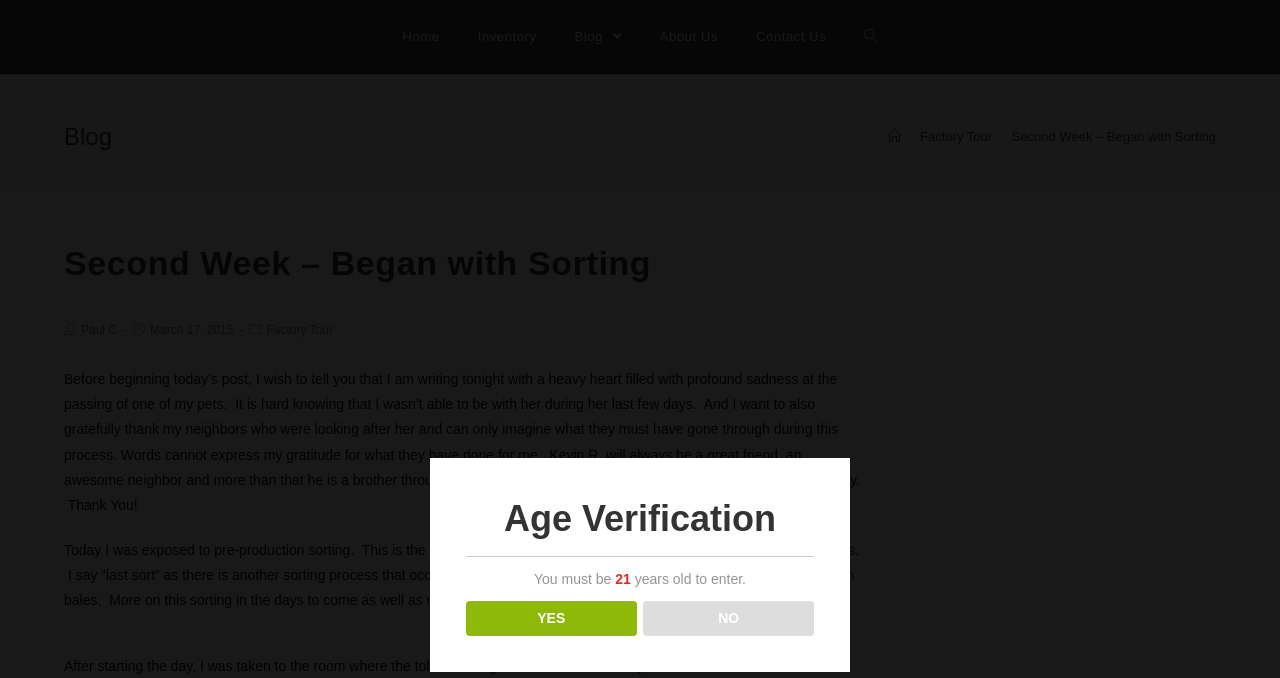What is the name of the blog?
Kindly offer a detailed explanation using the data available in the image.

The name of the blog can be found in the header section of the webpage, where it is written as 'Blog' in a heading element.